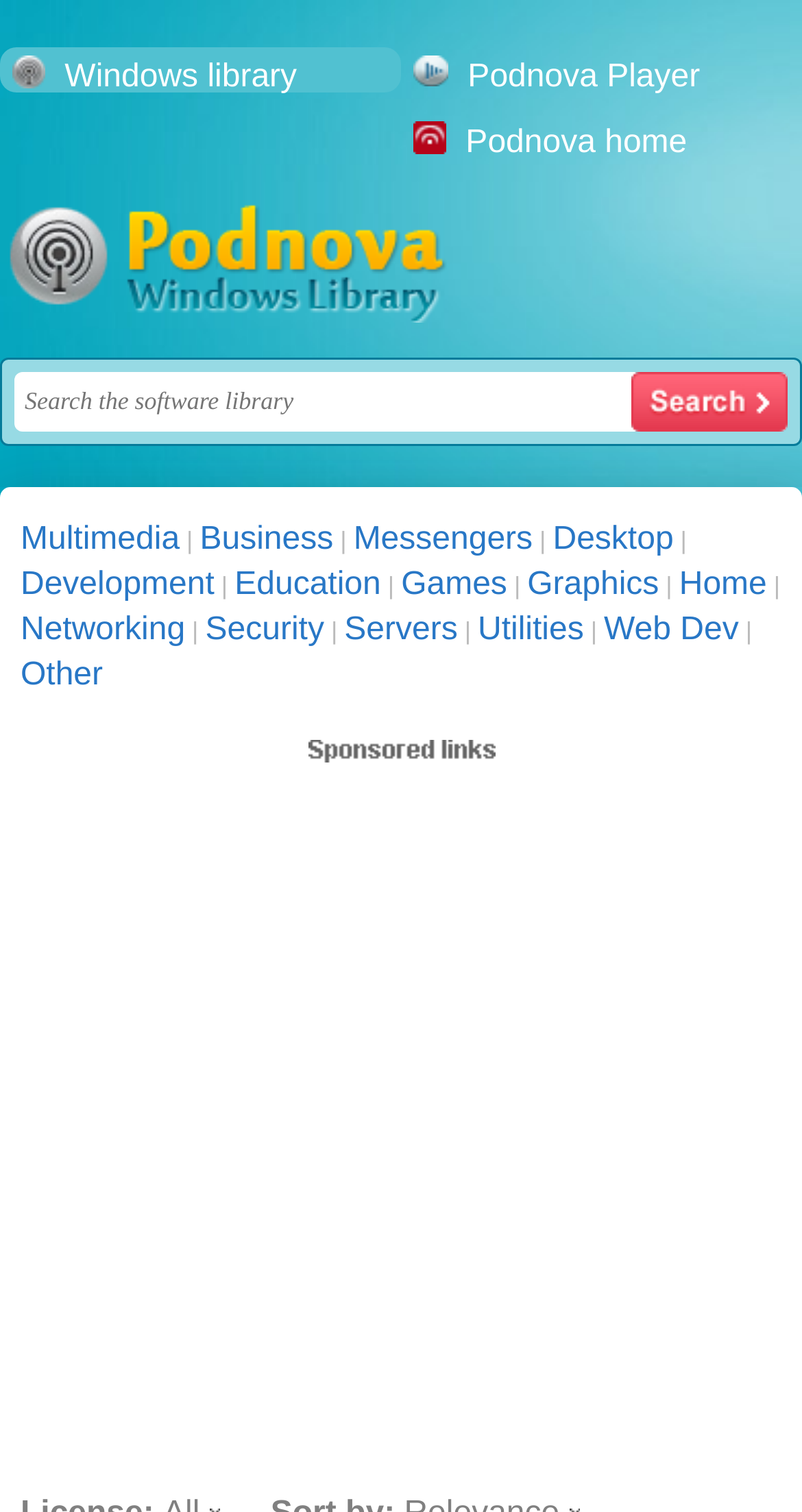For the given element description Podnova home, determine the bounding box coordinates of the UI element. The coordinates should follow the format (top-left x, top-left y, bottom-right x, bottom-right y) and be within the range of 0 to 1.

[0.581, 0.083, 0.857, 0.106]